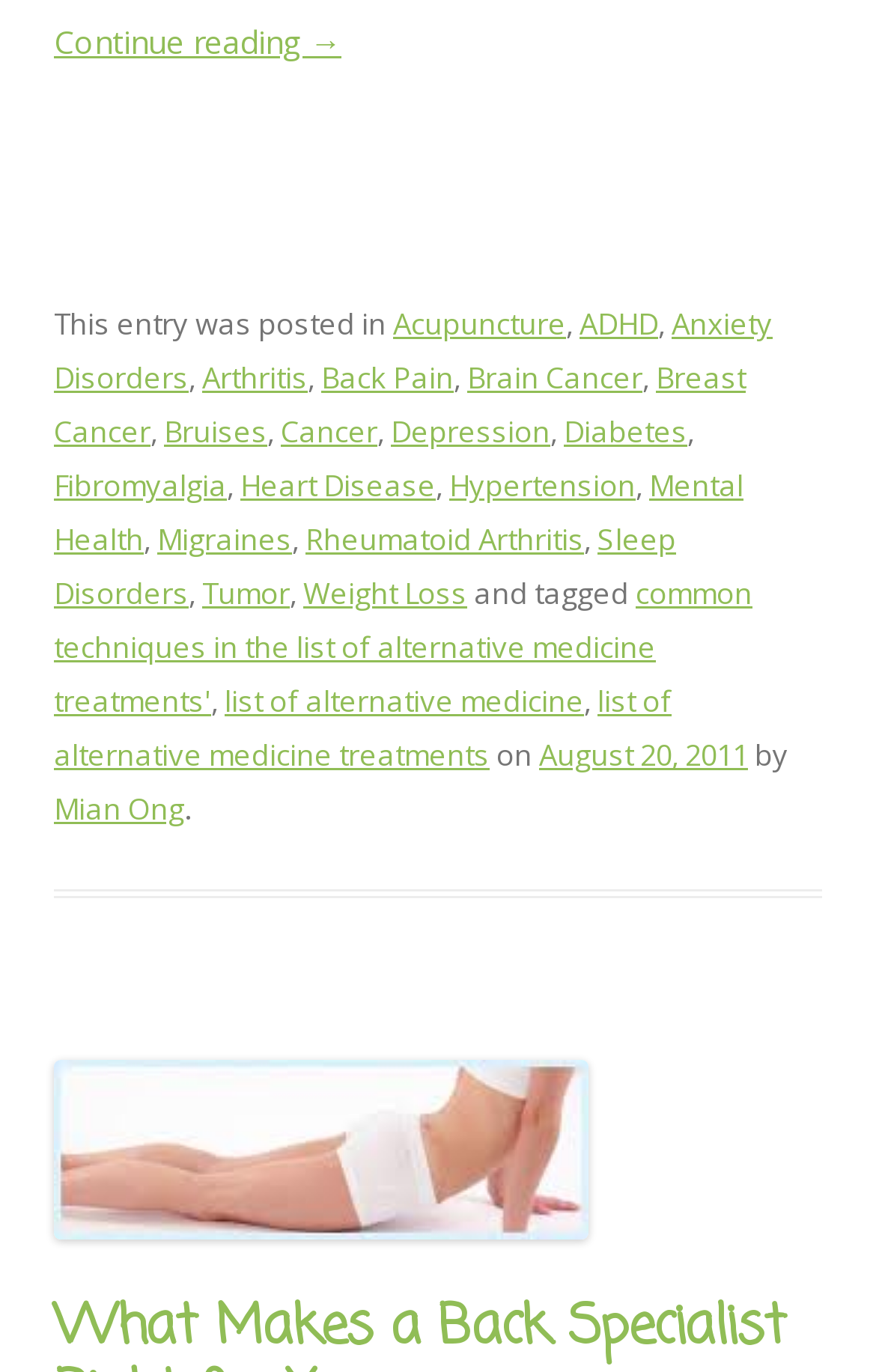What is the purpose of the 'Continue reading →' link?
Using the image provided, answer with just one word or phrase.

To read more